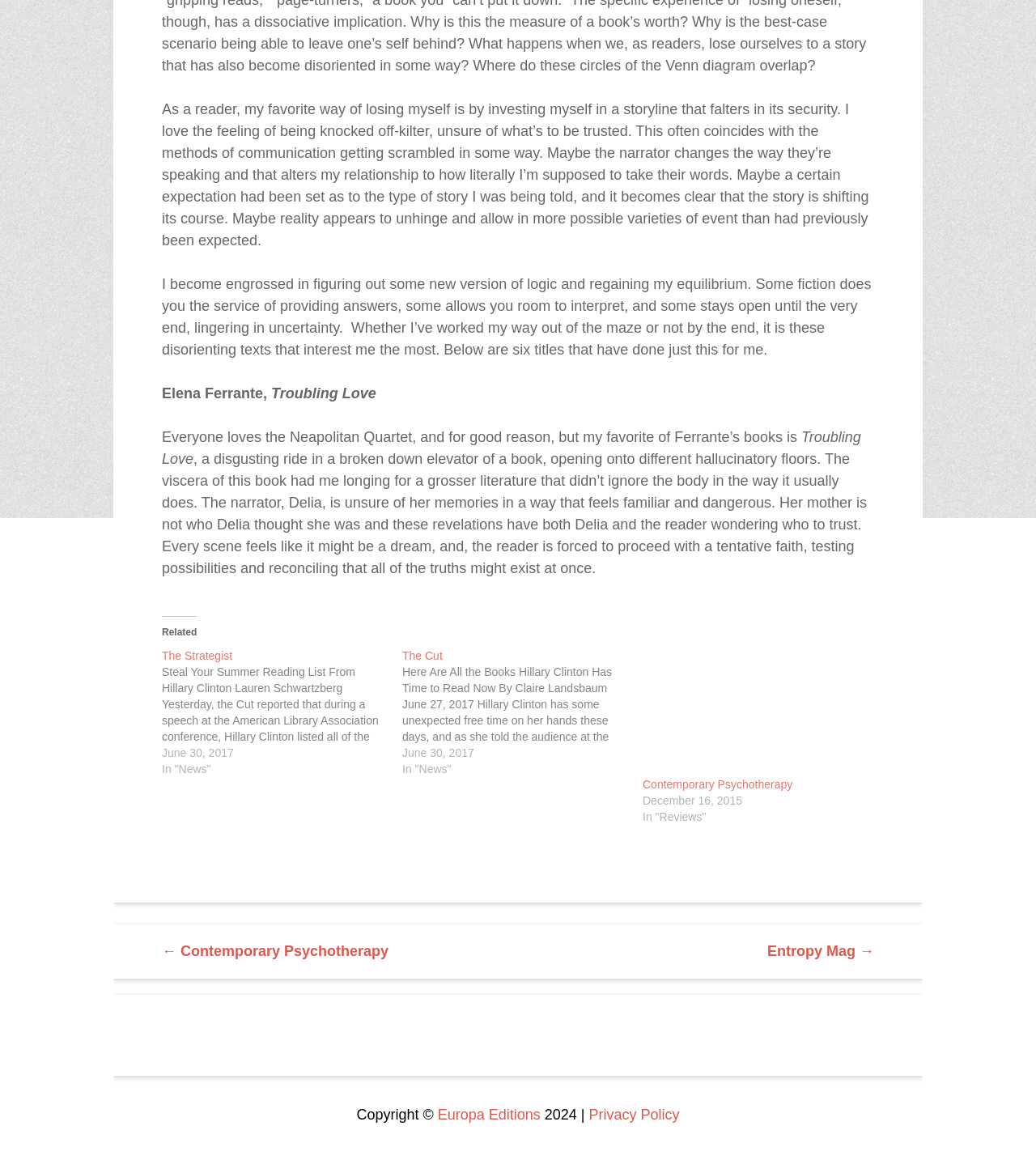Identify the bounding box coordinates for the UI element described as: "parent_node: The Strategist title="The Strategist"". The coordinates should be provided as four floats between 0 and 1: [left, top, right, bottom].

[0.156, 0.558, 0.388, 0.67]